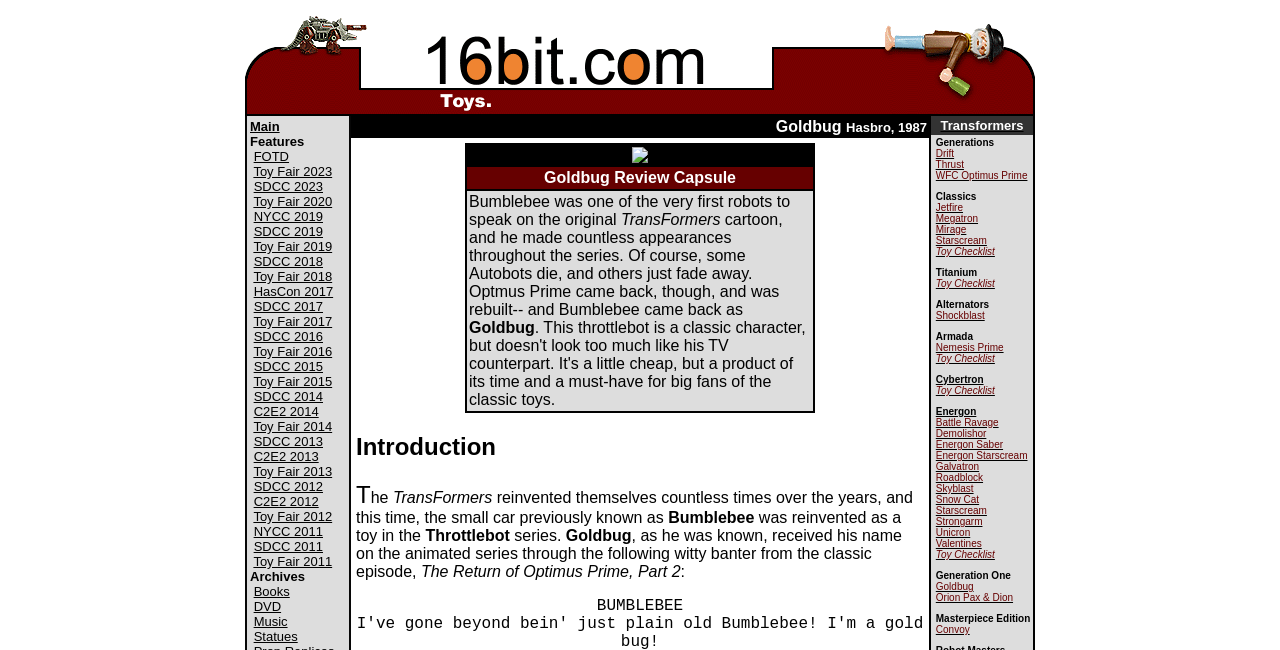Detail the various sections and features present on the webpage.

The webpage is dedicated to the toy archive of Goldbug from Transformers Generation One (1987). At the top, there is a navigation bar with multiple links, including "Main", "FOTD", "Toy Fair 2023", and several others, separated by small gaps. Below the navigation bar, there is a table with two rows. The first row contains a table cell with the title "Goldbug Hasbro, 1987" and a table with three rows. The first row of the table has a link and an image. The second row has a grid cell with the text "Goldbug Review Capsule". The third row has a grid cell with a lengthy text describing Goldbug, a character from the original Transformers cartoon.

To the right of the table, there is a section with a heading "Introduction" and several paragraphs of text discussing the transformation of Bumblebee into Goldbug. The text is accompanied by a few static text elements with specific keywords, such as "Throttlebot" and "The Return of Optimus Prime, Part 2".

At the bottom of the page, there is another table row with a table cell containing a link to "Transformers". Overall, the webpage has a simple layout with a focus on presenting information about Goldbug and its history in the Transformers franchise.